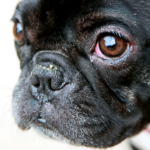Break down the image and describe each part extensively.

This striking close-up image features a French Bulldog, showcasing its distinctive features such as the short, stocky build, and expressive dark eyes. The dog's smooth, black coat glistens under the light, highlighting its charming appearance. With a slightly scrunched face and prominent nose, this breed is known for its playful and affectionate demeanor. The photo captures the dog's curious expression, drawing attention to its endearing personality and the characteristic wrinkles that give it a unique look. This image is part of a discussion about French Bulldogs, particularly within the context of pet care and behavior.